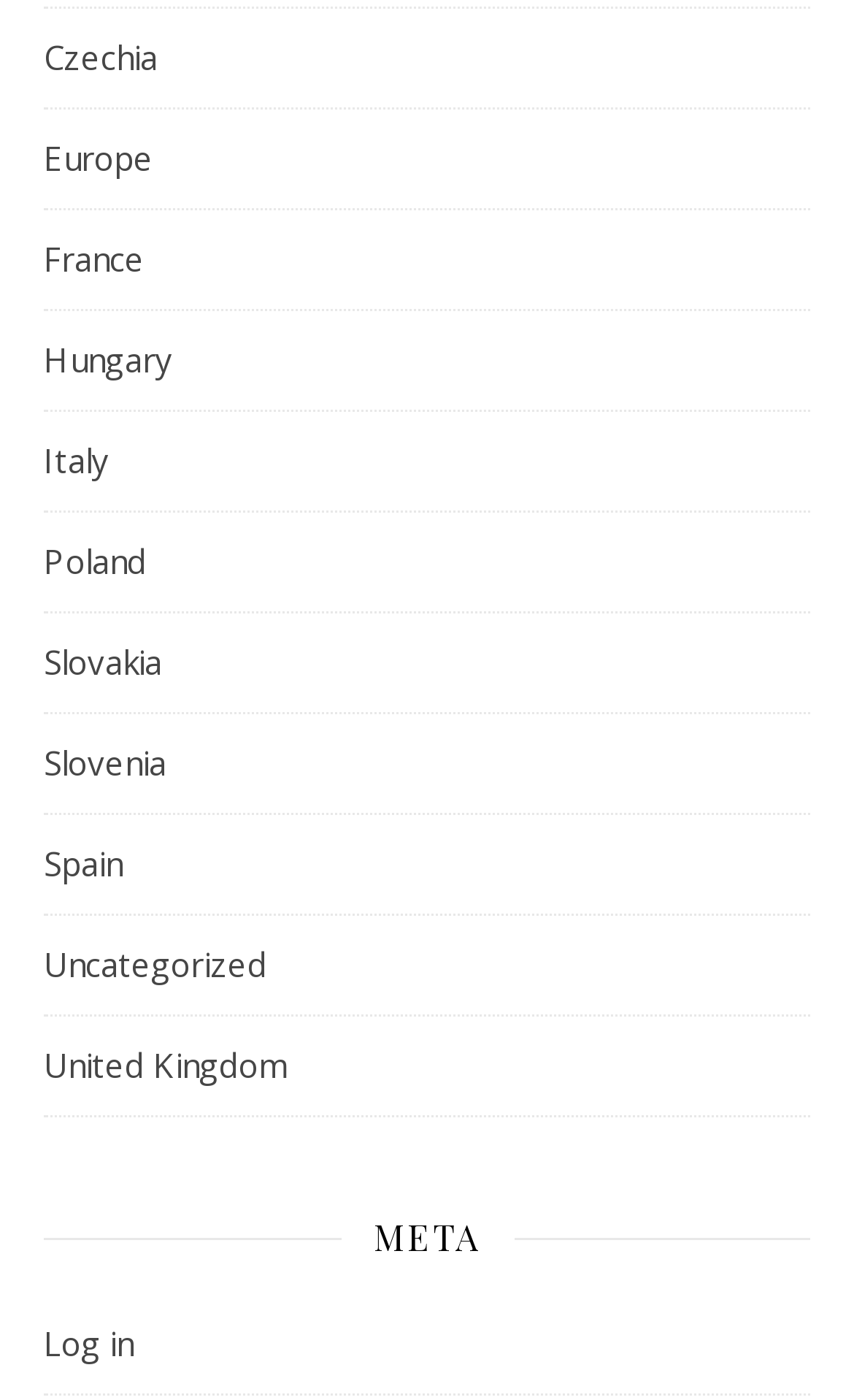Find and specify the bounding box coordinates that correspond to the clickable region for the instruction: "Explore Slovakia".

[0.051, 0.439, 0.19, 0.509]